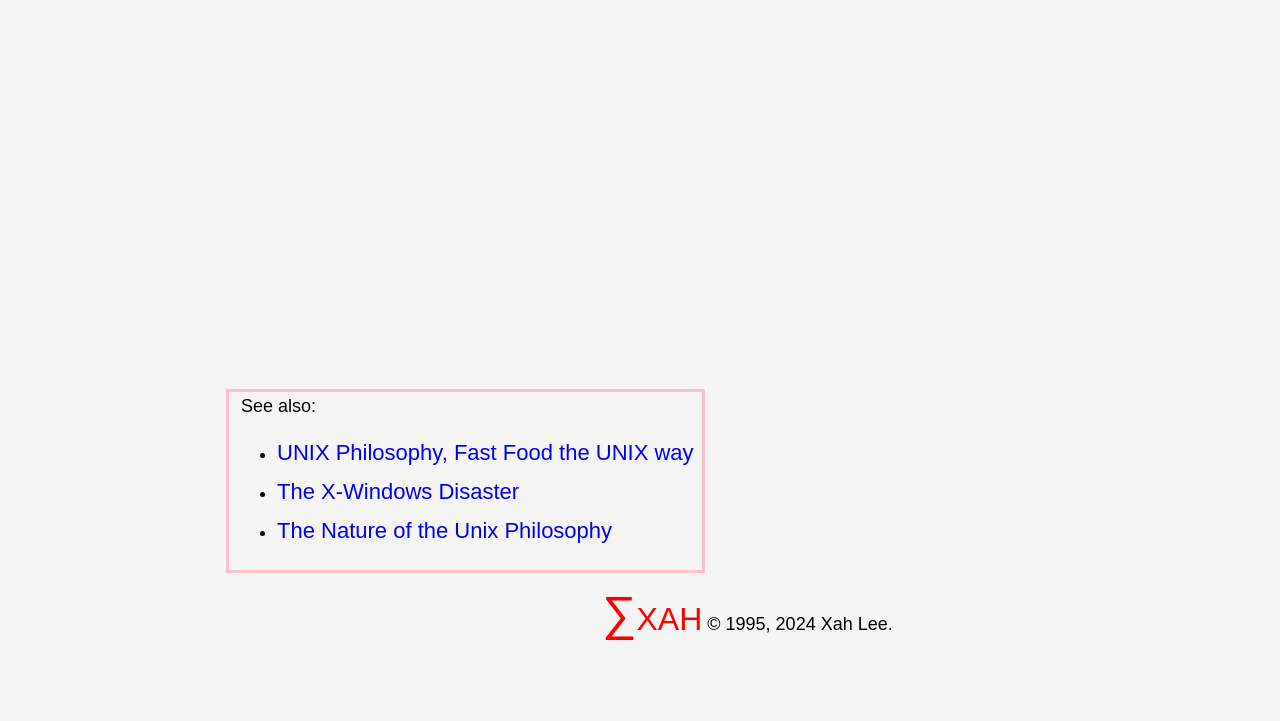Respond with a single word or phrase for the following question: 
What is the vertical position of the link 'The X-Windows Disaster'?

above the middle